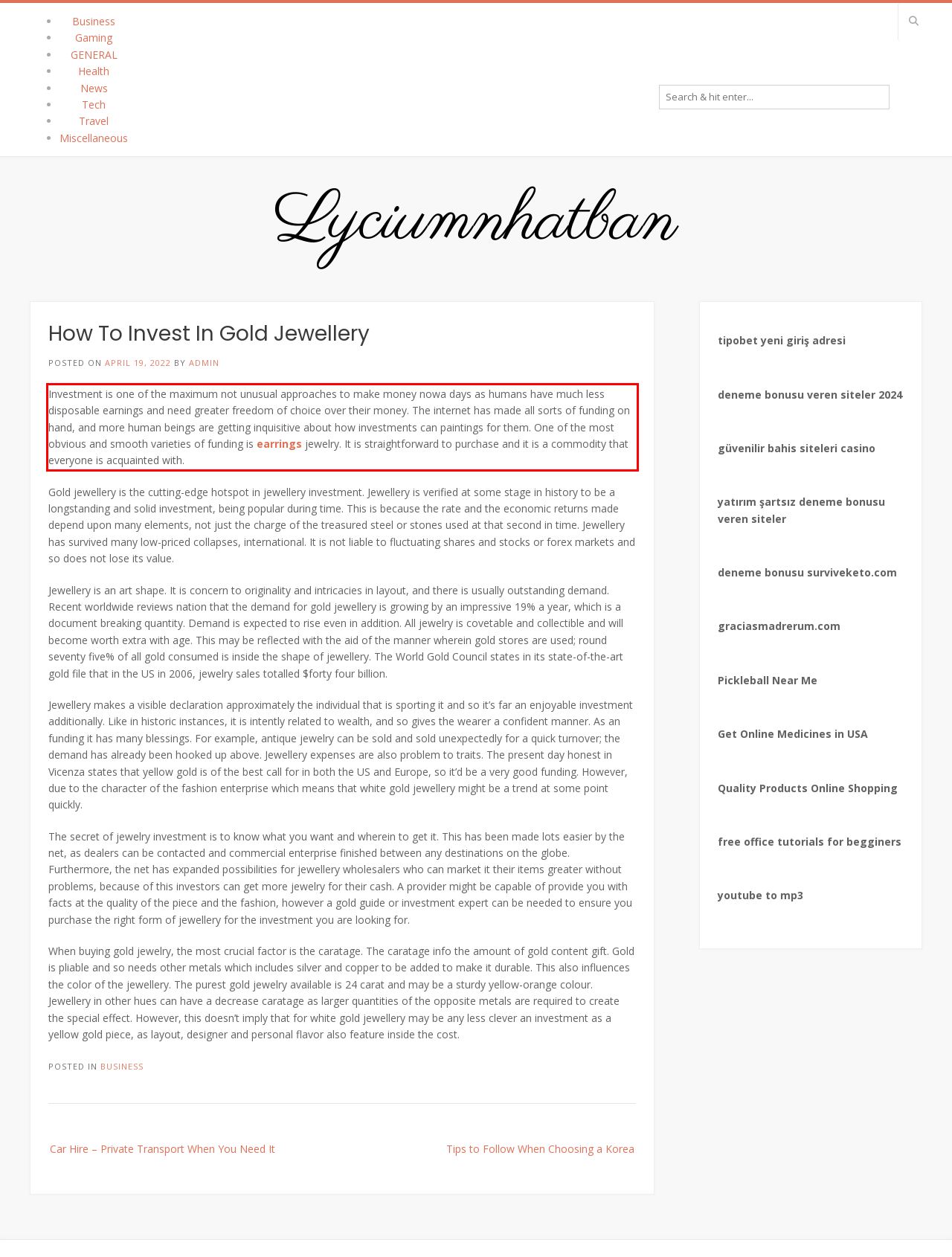You are provided with a screenshot of a webpage that includes a red bounding box. Extract and generate the text content found within the red bounding box.

Investment is one of the maximum not unusual approaches to make money nowa days as humans have much less disposable earnings and need greater freedom of choice over their money. The internet has made all sorts of funding on hand, and more human beings are getting inquisitive about how investments can paintings for them. One of the most obvious and smooth varieties of funding is earrings jewelry. It is straightforward to purchase and it is a commodity that everyone is acquainted with.